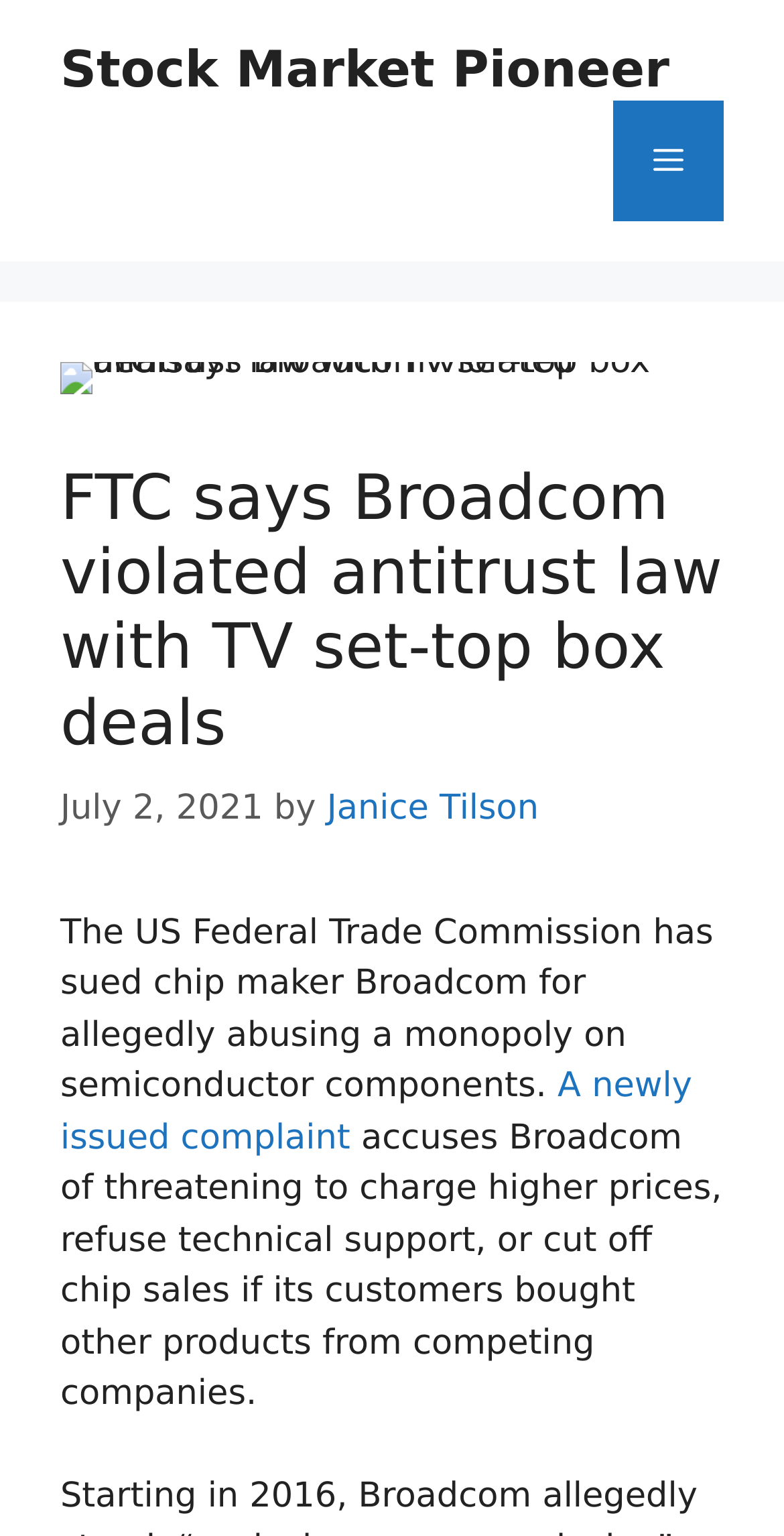What is the name of the commission that sued Broadcom?
Use the screenshot to answer the question with a single word or phrase.

US Federal Trade Commission